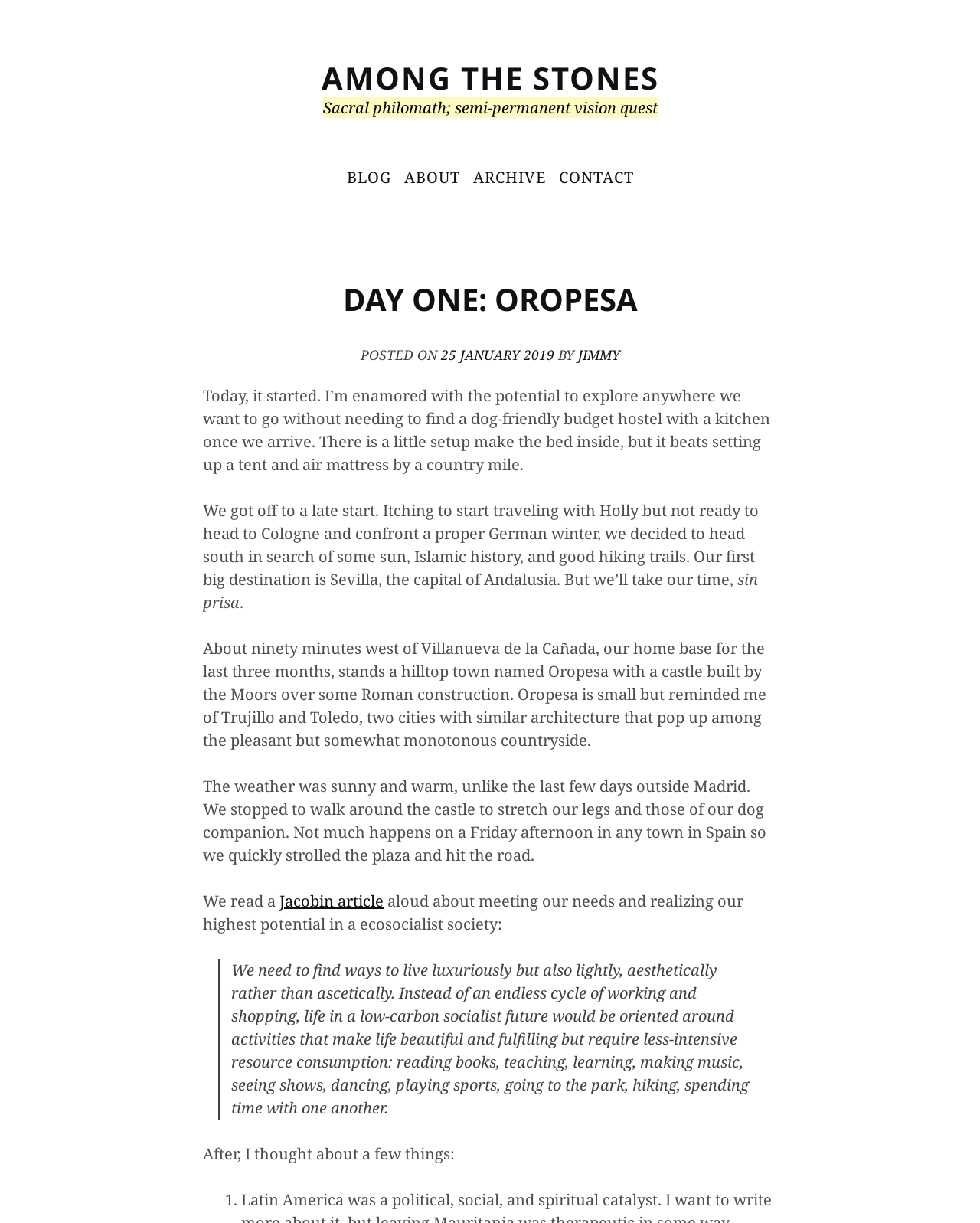Please identify the bounding box coordinates of the area that needs to be clicked to follow this instruction: "Visit 'AMONG THE STONES'".

[0.328, 0.046, 0.672, 0.081]